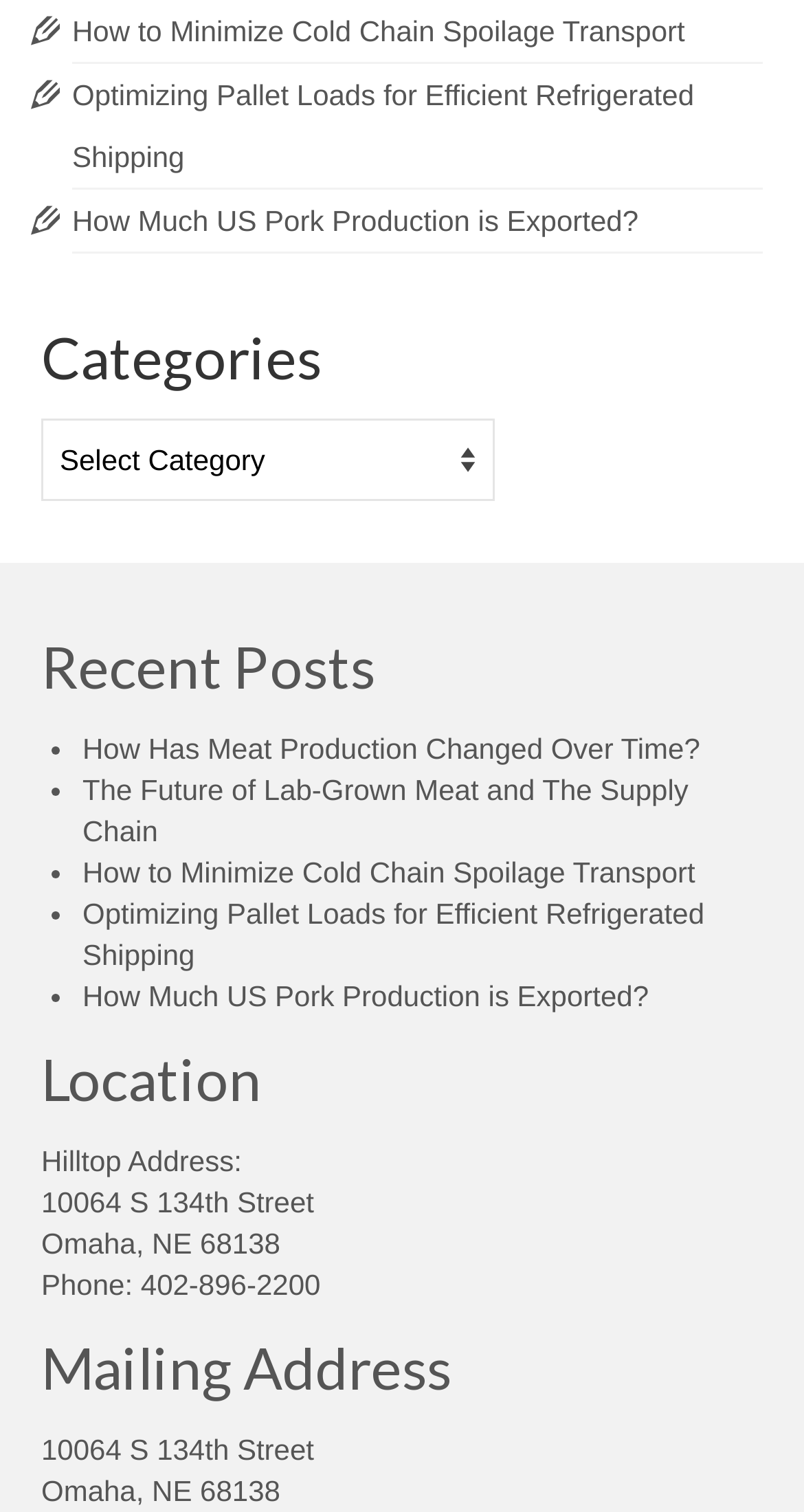How many recent posts are listed on this webpage?
Look at the image and provide a detailed response to the question.

I can see a heading 'Recent Posts' followed by four list items, each containing a link to a different post, which indicates that there are four recent posts listed on this webpage.